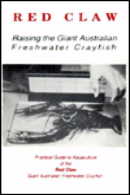Describe every aspect of the image in detail.

The image showcases the cover of a book titled "Red Claw: Raising the Giant Australian Freshwater Crayfish." This publication serves as a practical guide for aquaculture enthusiasts interested in the red claw species, highlighting its benefits and methods of cultivation. The cover features a striking black-and-white photograph of a red claw crayfish, accompanied by a hand, emphasizing the species' importance in aquaculture. The title is prominently displayed in bold red lettering, drawing attention to the focus of the book, which aims to educate readers on the effective farming practices for this economically valuable crustacean.